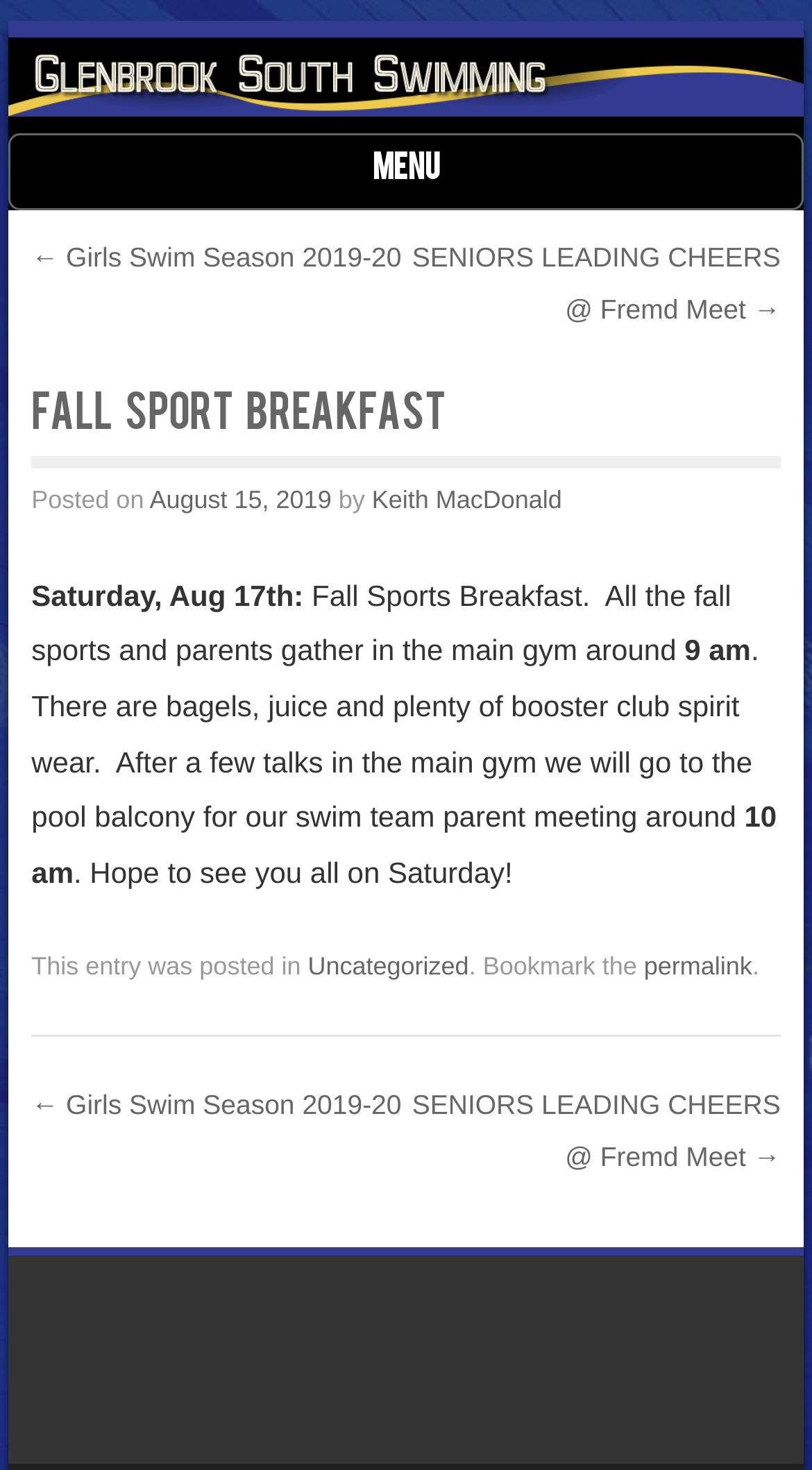Identify the bounding box coordinates for the region to click in order to carry out this instruction: "View the post navigation". Provide the coordinates using four float numbers between 0 and 1, formatted as [left, top, right, bottom].

[0.039, 0.186, 0.6, 0.272]